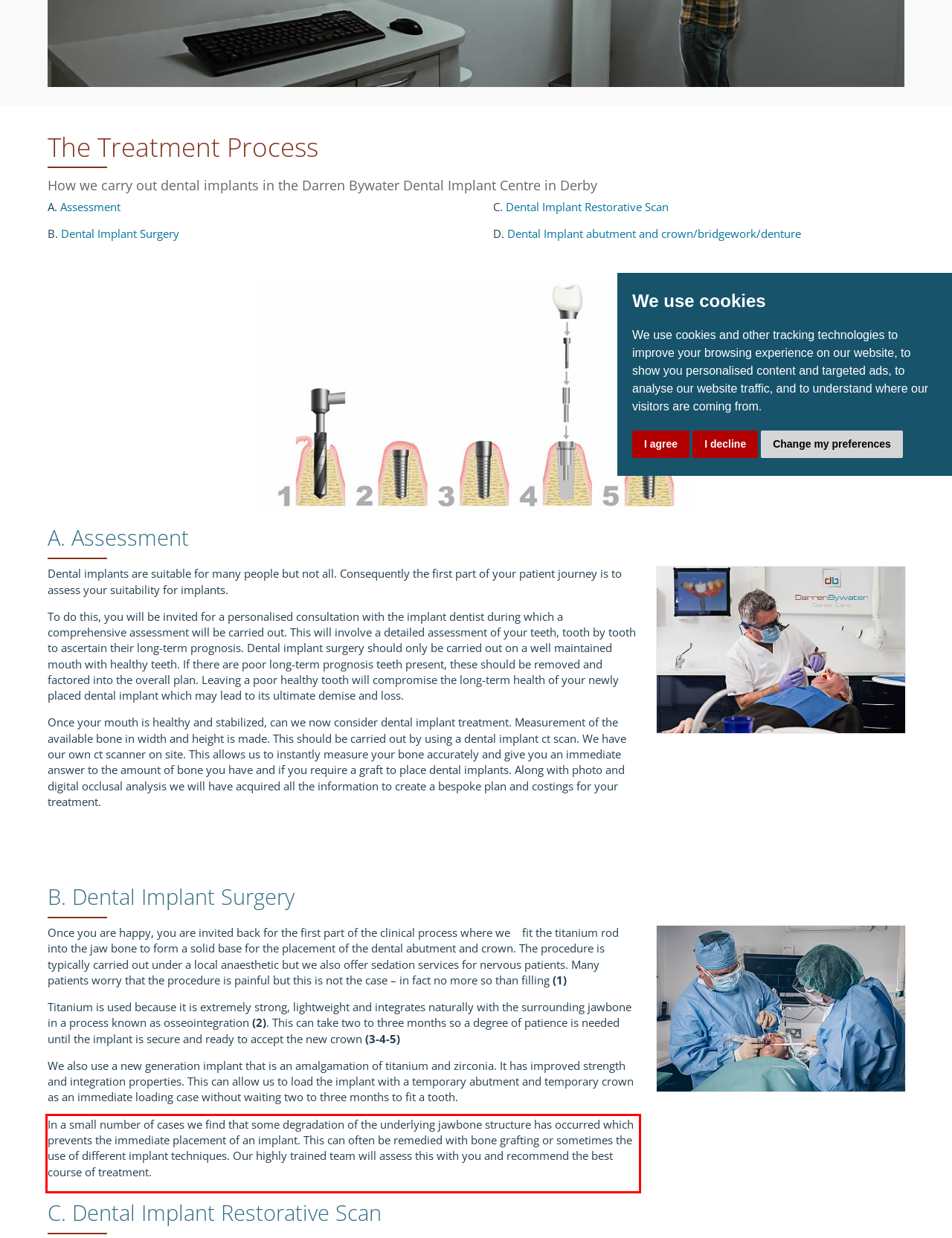Analyze the webpage screenshot and use OCR to recognize the text content in the red bounding box.

In a small number of cases we find that some degradation of the underlying jawbone structure has occurred which prevents the immediate placement of an implant. This can often be remedied with bone grafting or sometimes the use of different implant techniques. Our highly trained team will assess this with you and recommend the best course of treatment.